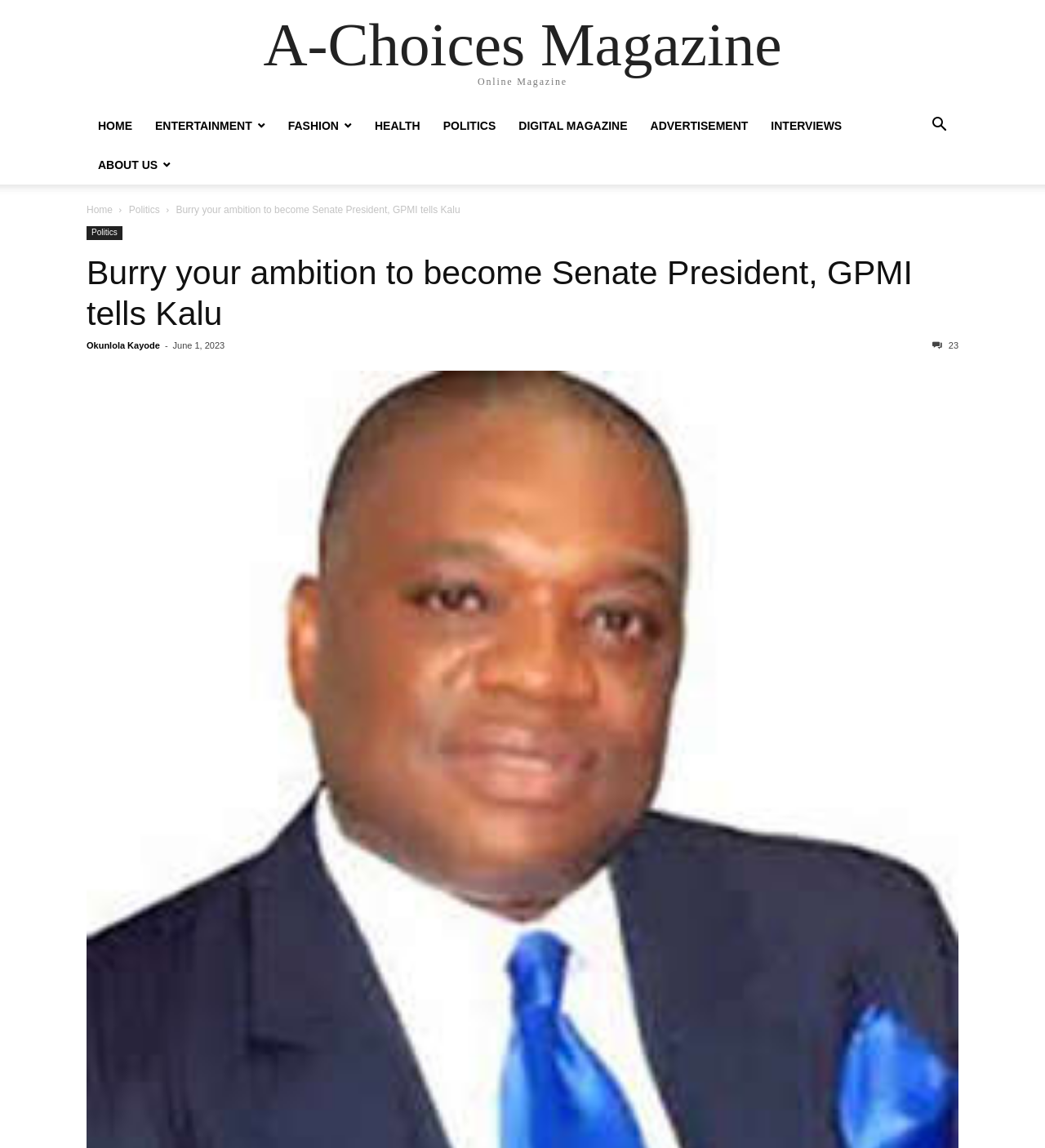Provide the bounding box coordinates for the specified HTML element described in this description: "Politics". The coordinates should be four float numbers ranging from 0 to 1, in the format [left, top, right, bottom].

[0.123, 0.178, 0.153, 0.188]